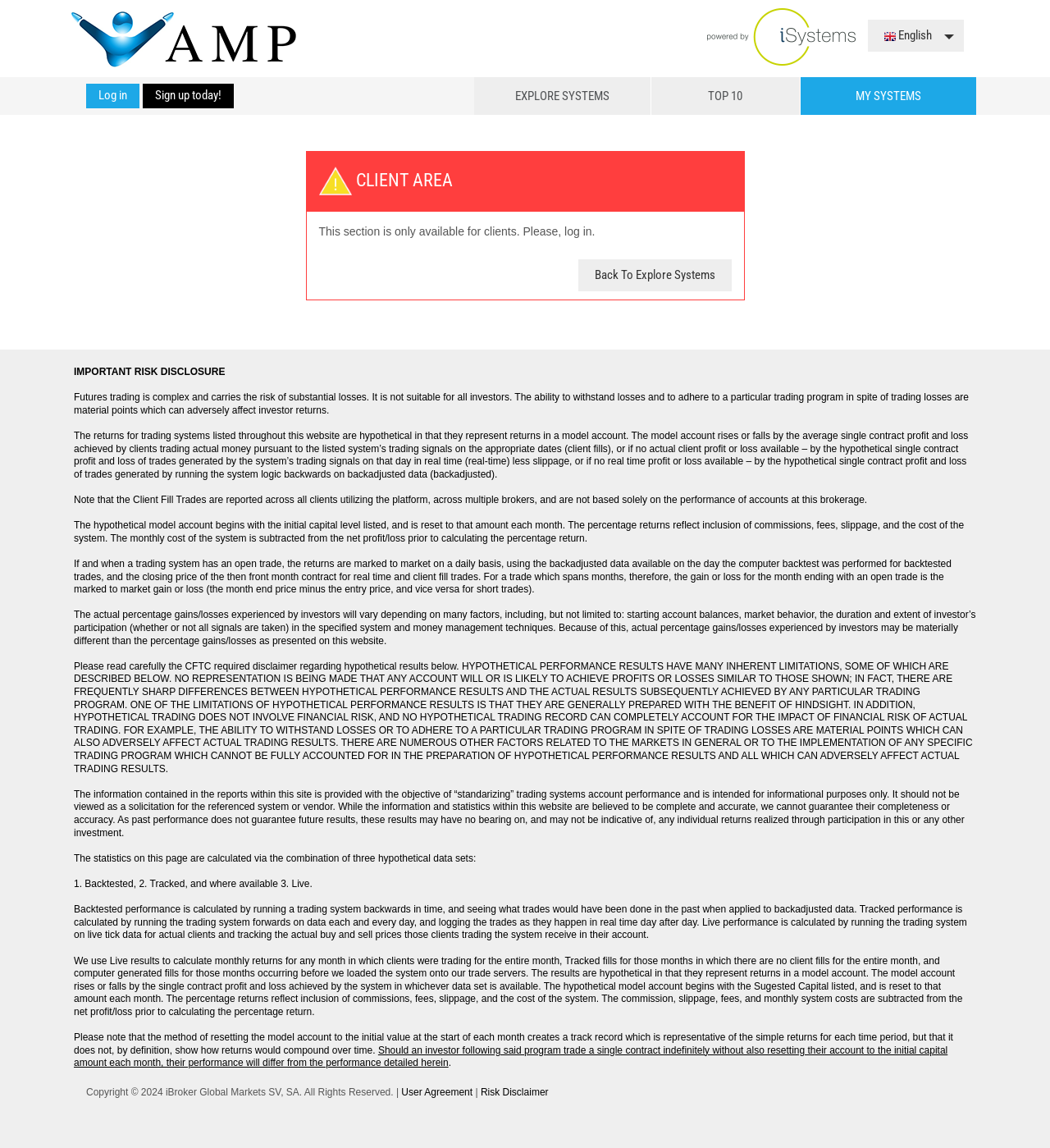Find the bounding box coordinates for the area that should be clicked to accomplish the instruction: "Click the 'User Agreement' link".

[0.382, 0.946, 0.45, 0.956]